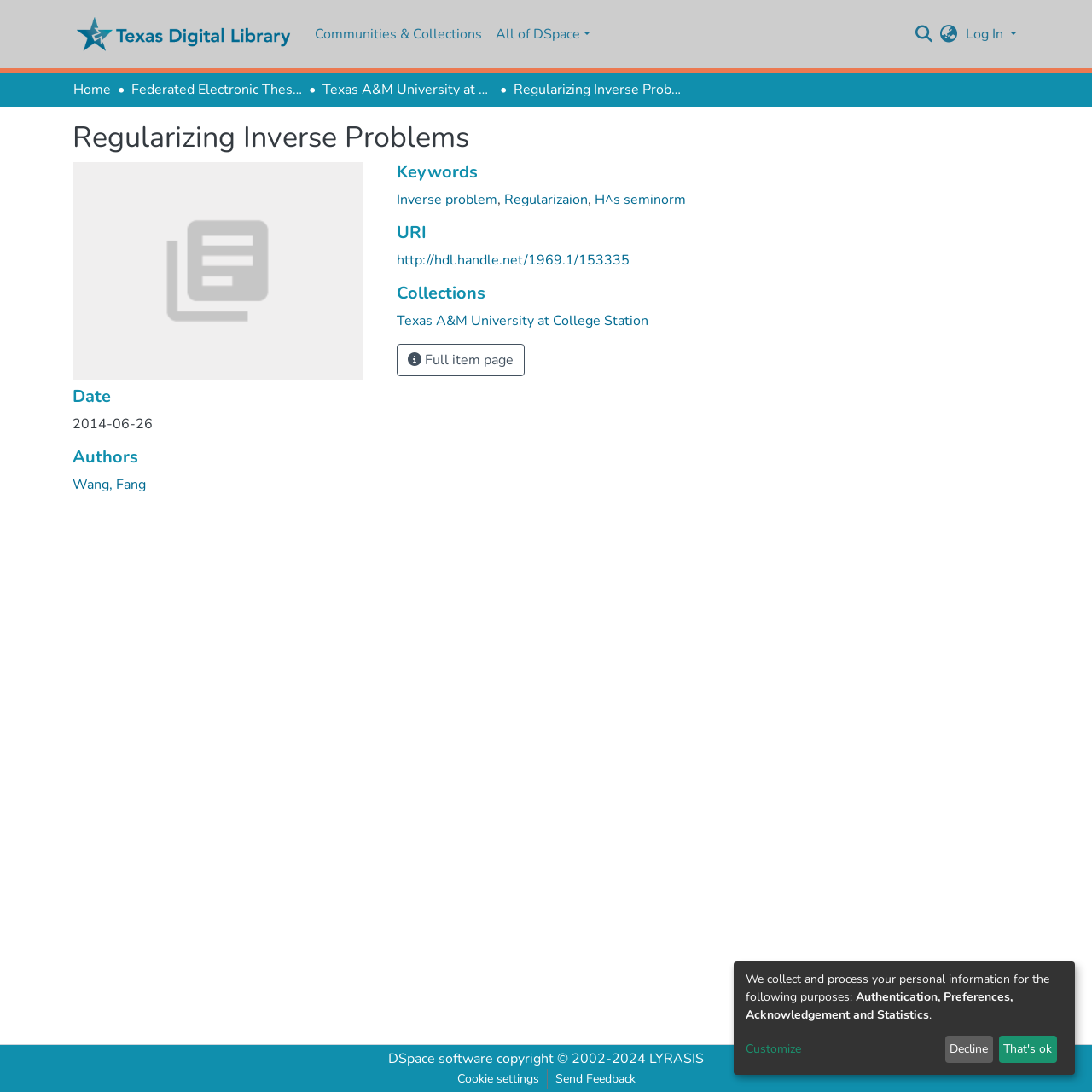Answer this question in one word or a short phrase: Who is the author of this work?

Wang, Fang